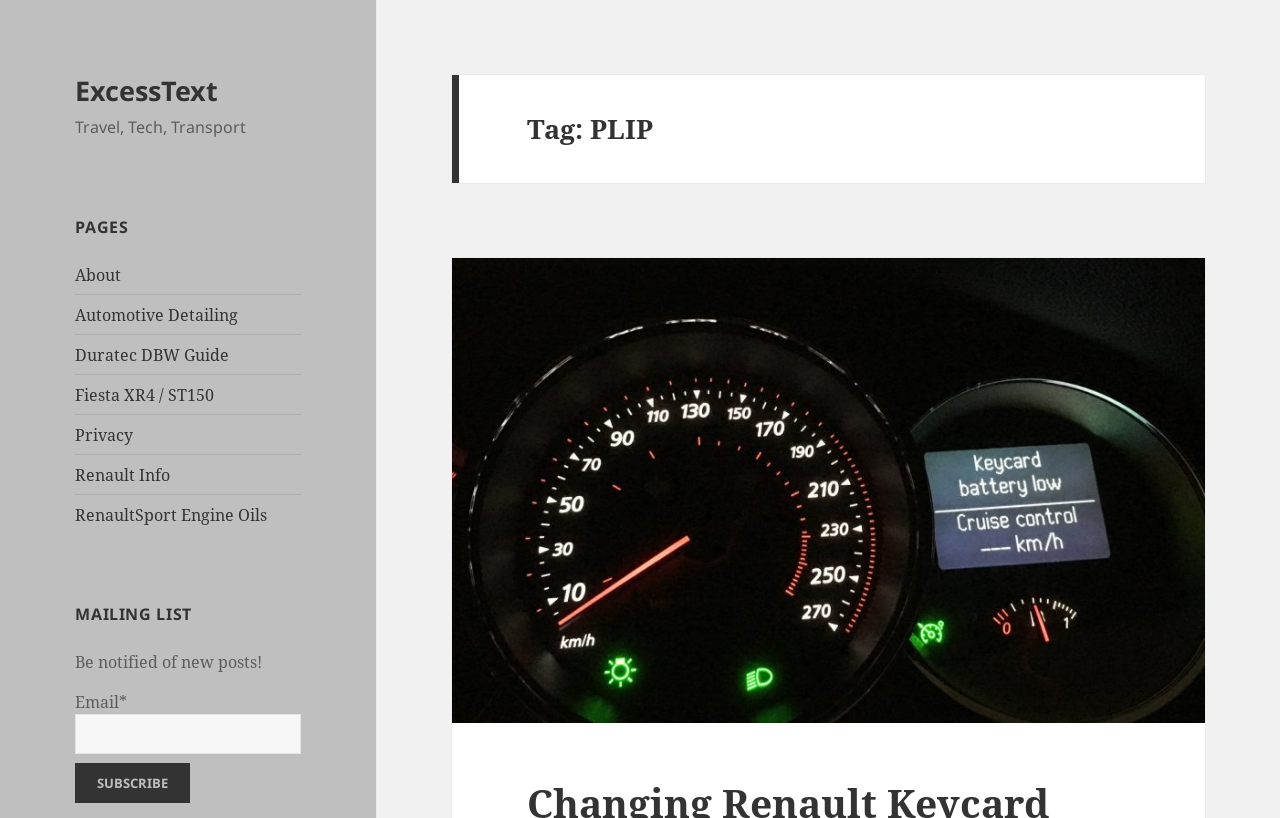What type of content is available on this website?
Please answer the question with a detailed and comprehensive explanation.

The website appears to have content related to travel, tech, and transport, as indicated by the static text 'Travel, Tech, Transport' at the top of the page, which suggests that these are the main topics or categories of content available on the website.